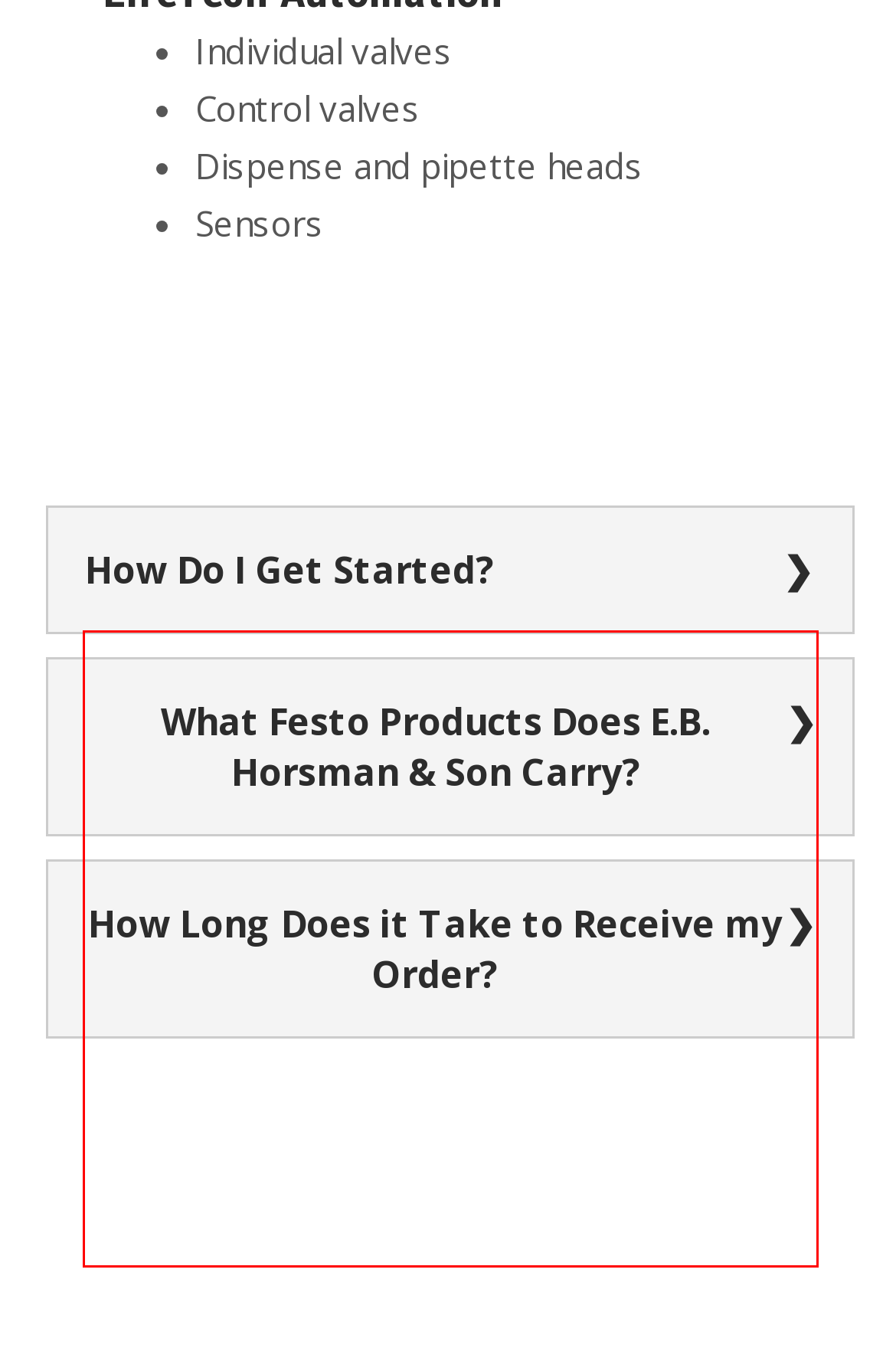You have a screenshot of a webpage where a UI element is enclosed in a red rectangle. Perform OCR to capture the text inside this red rectangle.

Getting started with Festo products involves identifying your automation needs, researching their product offerings, consulting with our E.B. Horsman & Son PAC (Process Automation Controls) team, ordering the products, and installing and integrating them into your automation system. You can browse Festo products online or you can submit a form online and our E.B. Horsman & Son PAC (Process Automation Controls) team will respond to your inquiry.